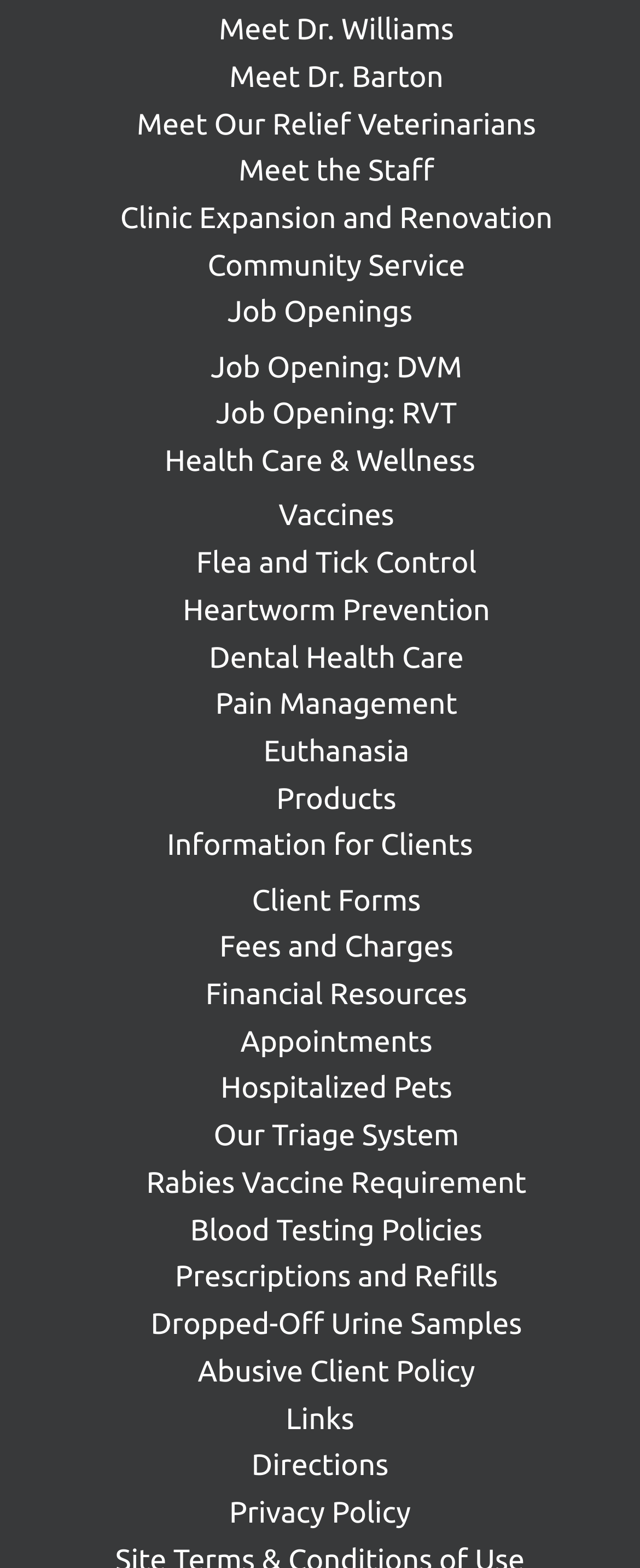Based on what you see in the screenshot, provide a thorough answer to this question: How many veterinarians are introduced?

By examining the links on the webpage, I found two links that introduce specific veterinarians: 'Meet Dr. Williams' and 'Meet Dr. Barton'. Therefore, there are two veterinarians introduced on this webpage.